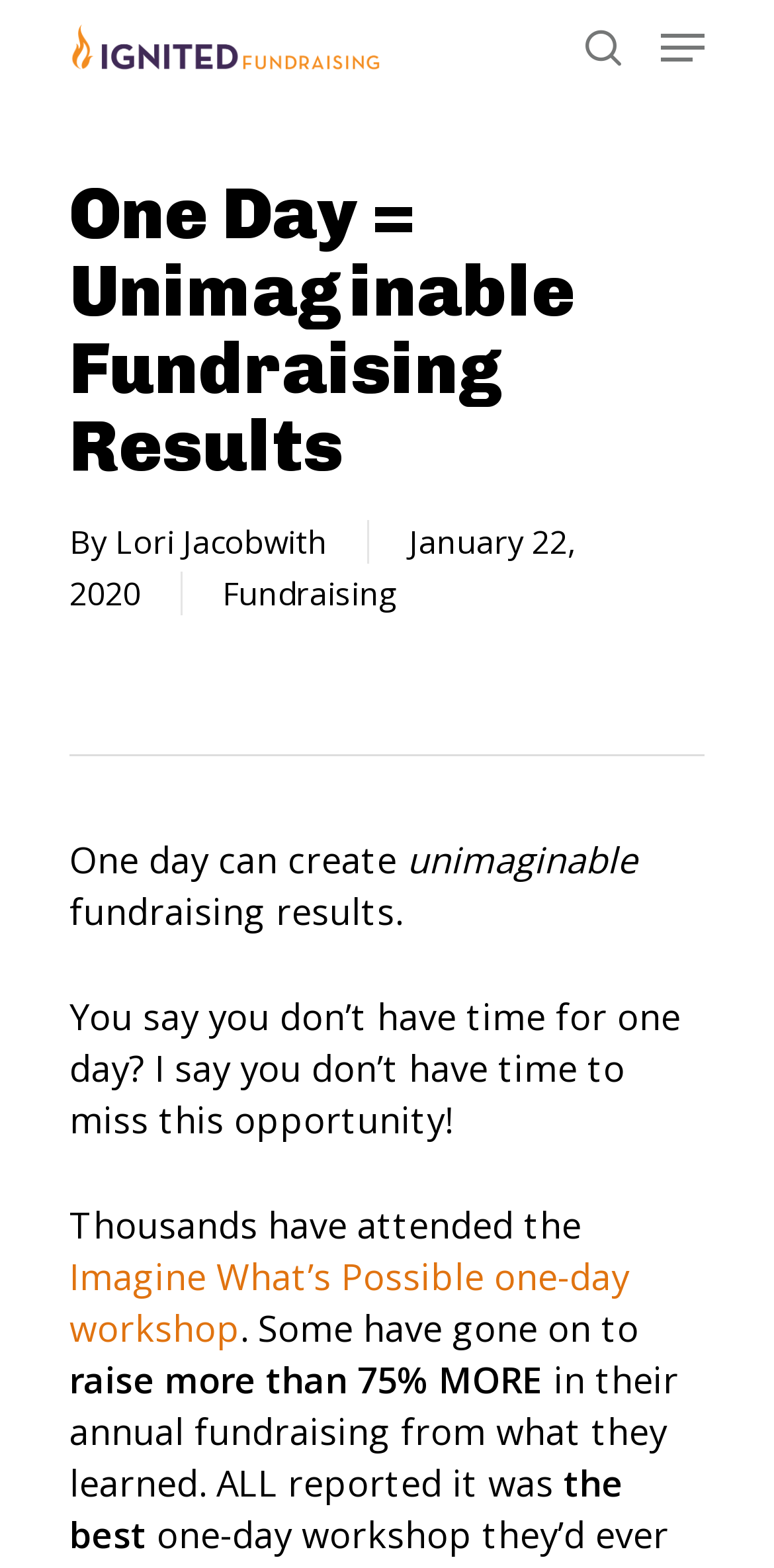Please determine the bounding box coordinates of the clickable area required to carry out the following instruction: "open Navigation Menu". The coordinates must be four float numbers between 0 and 1, represented as [left, top, right, bottom].

[0.854, 0.018, 0.91, 0.043]